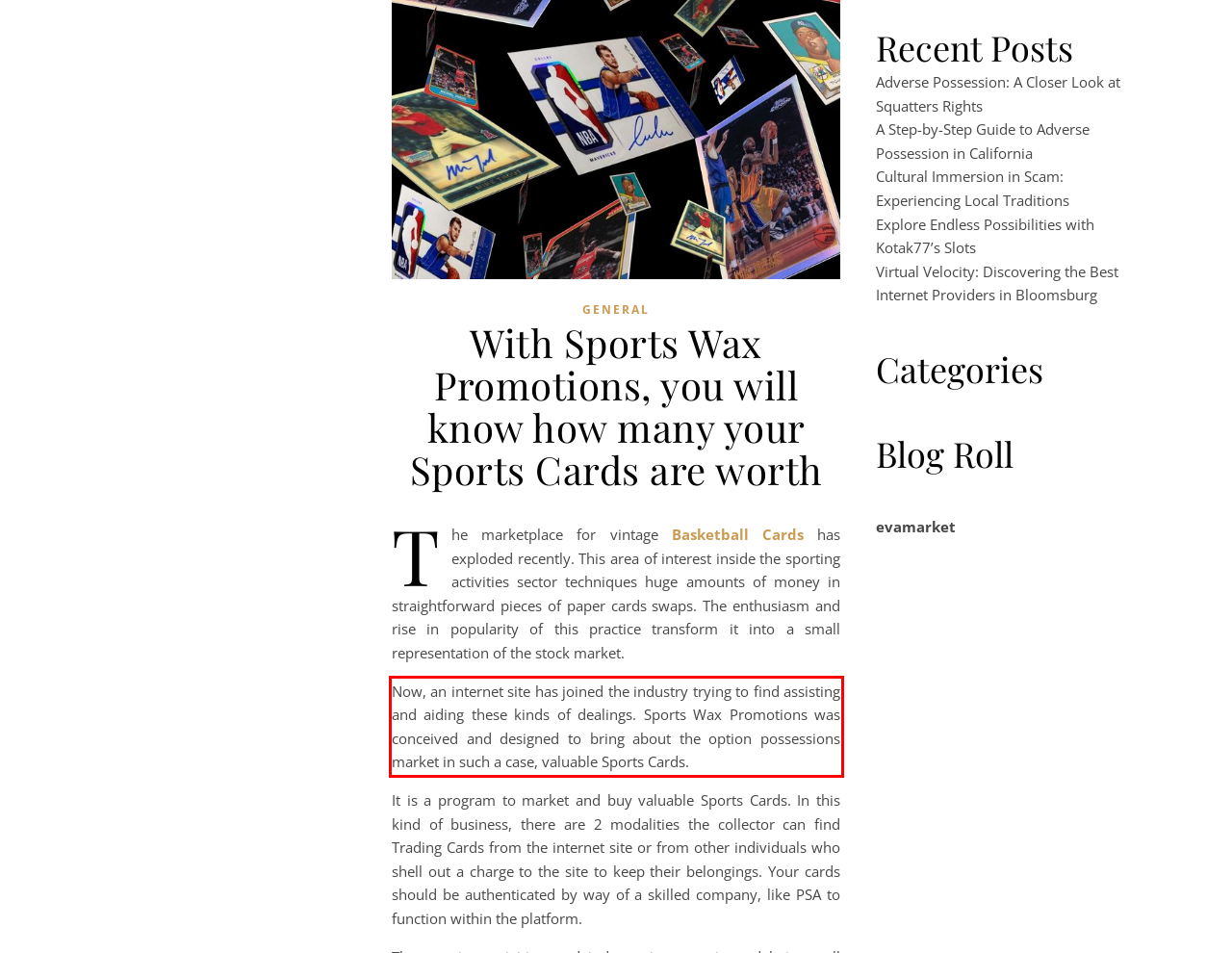Please perform OCR on the text within the red rectangle in the webpage screenshot and return the text content.

Now, an internet site has joined the industry trying to find assisting and aiding these kinds of dealings. Sports Wax Promotions was conceived and designed to bring about the option possessions market in such a case, valuable Sports Cards.